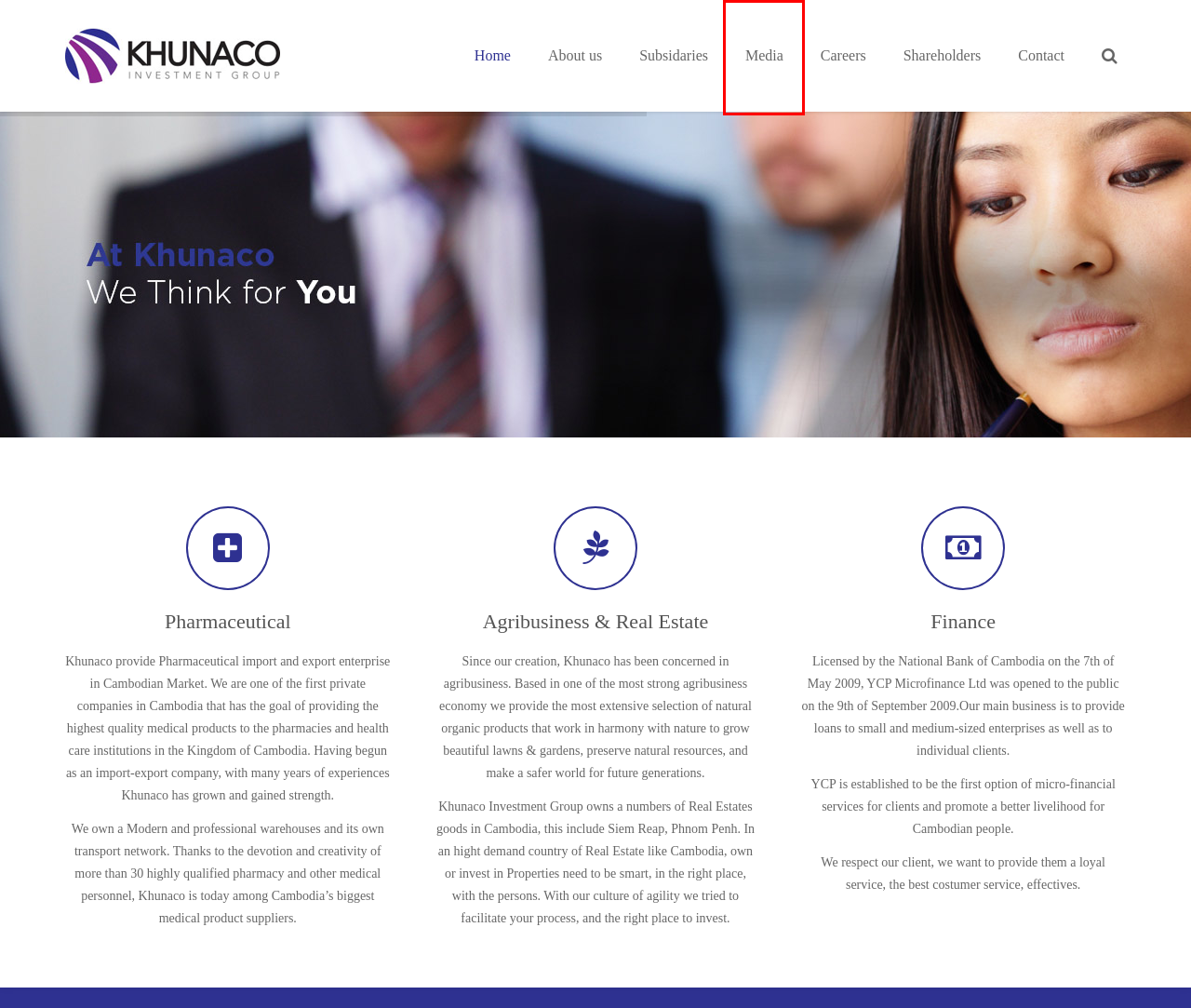You are presented with a screenshot of a webpage with a red bounding box. Select the webpage description that most closely matches the new webpage after clicking the element inside the red bounding box. The options are:
A. Agribusiness » Khunaco Investment Group Cambodia
B. Finances » Khunaco Investment Group Cambodia
C. Carrer » Khunaco Investment Group Cambodia
D. Shareholders » Khunaco Investment Group Cambodia
E. Media » Khunaco Investment Group Cambodia
F. Privacy Policy » Khunaco Investment Group Cambodia
G. Contact » Khunaco Investment Group Cambodia
H. Pharmaceutical » Khunaco Investment Group Cambodia

E